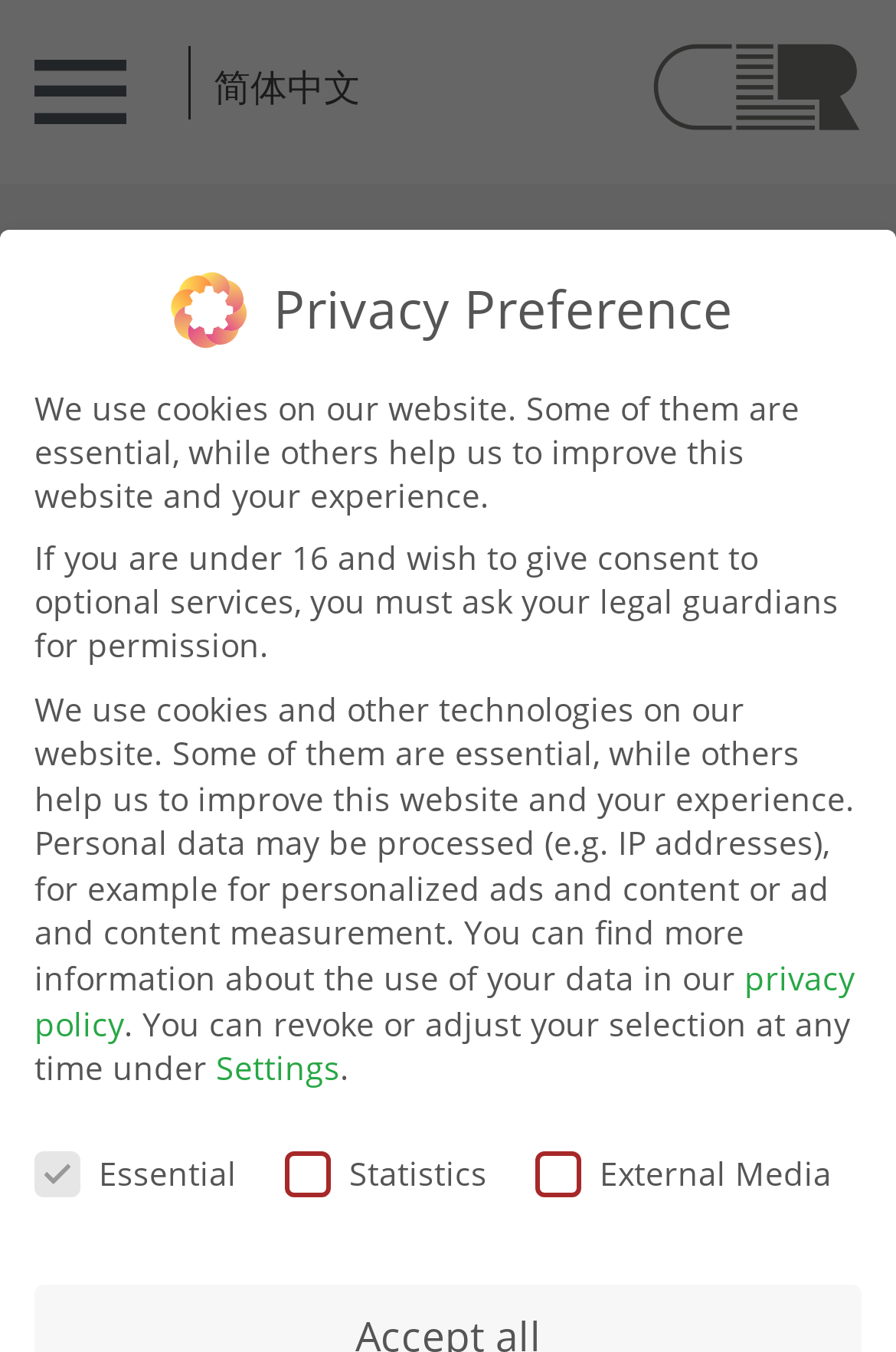Please locate the bounding box coordinates of the element's region that needs to be clicked to follow the instruction: "Toggle Statistics". The bounding box coordinates should be provided as four float numbers between 0 and 1, i.e., [left, top, right, bottom].

[0.543, 0.852, 0.577, 0.874]